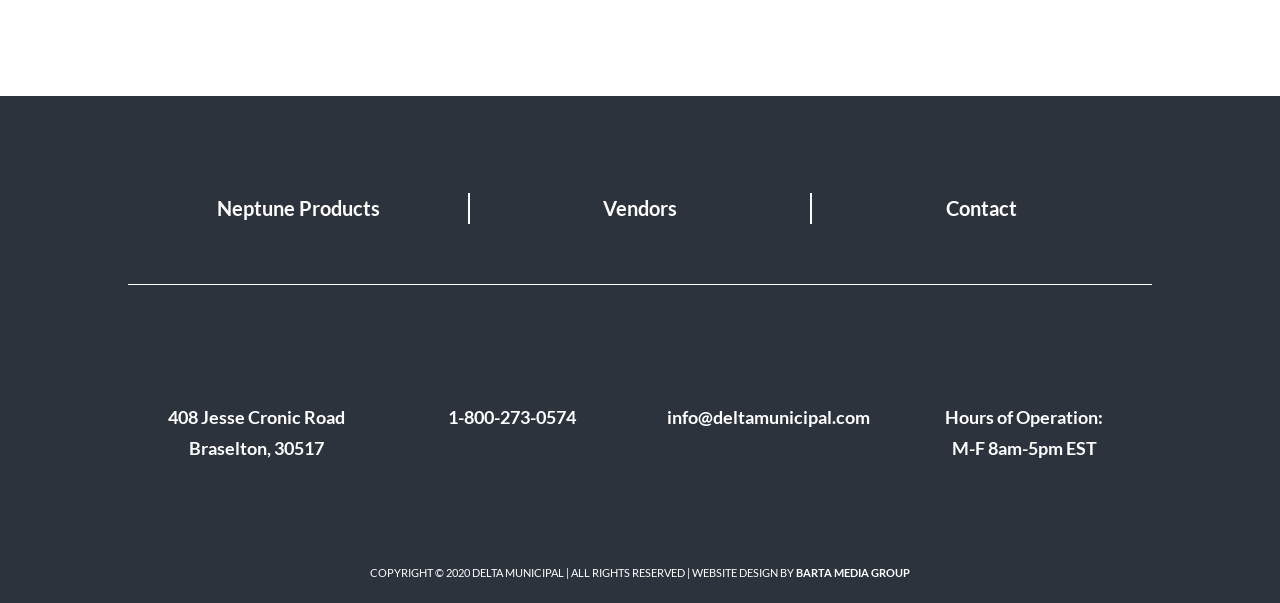Given the element description "BARTA MEDIA GROUP", identify the bounding box of the corresponding UI element.

[0.622, 0.938, 0.711, 0.96]